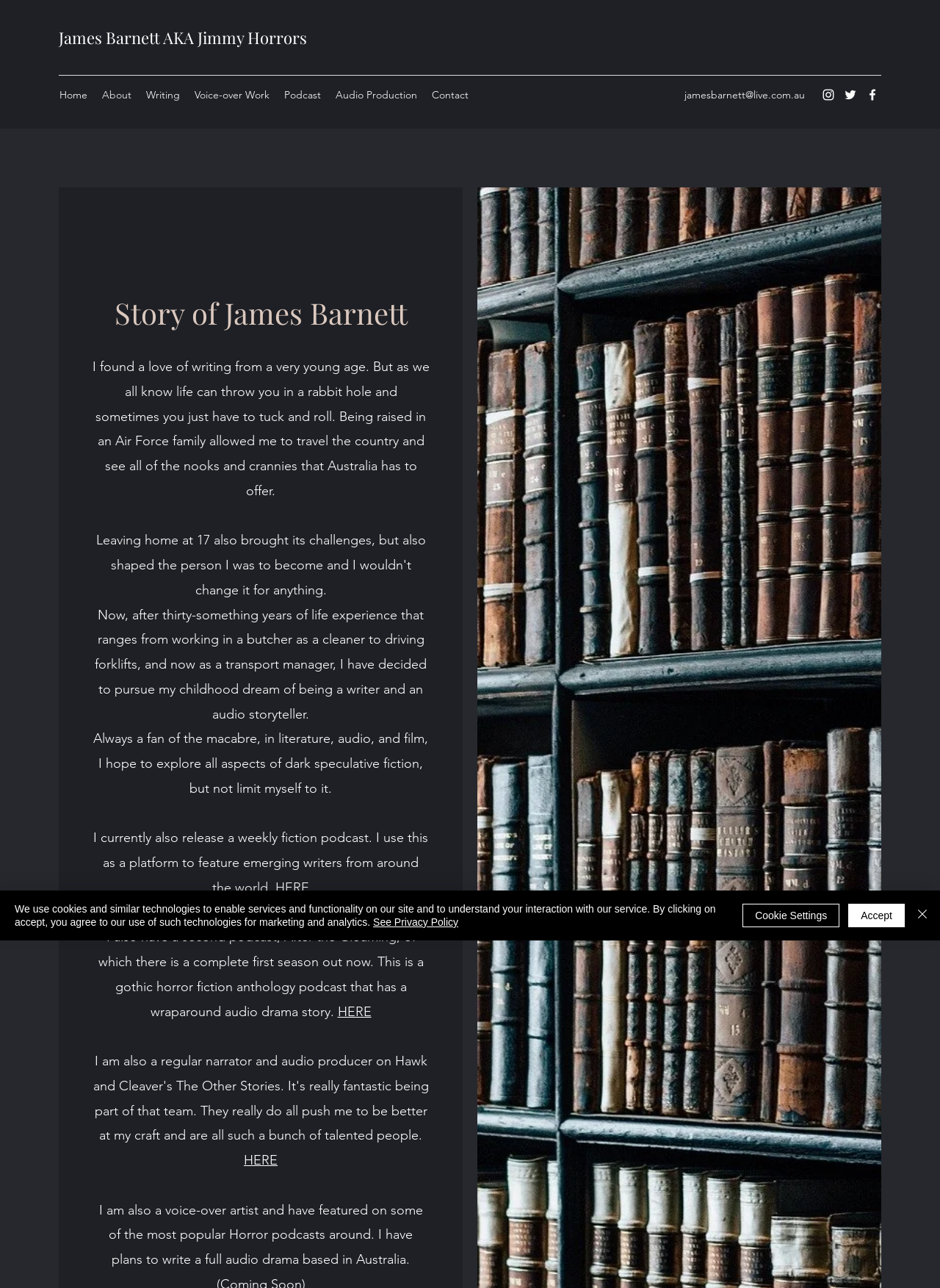How many podcasts does James Barnett have?
Please provide a comprehensive answer based on the visual information in the image.

According to the webpage, James Barnett has two podcasts, one is a weekly fiction podcast, and the other is a gothic horror fiction anthology podcast called 'After the Gloaming'.